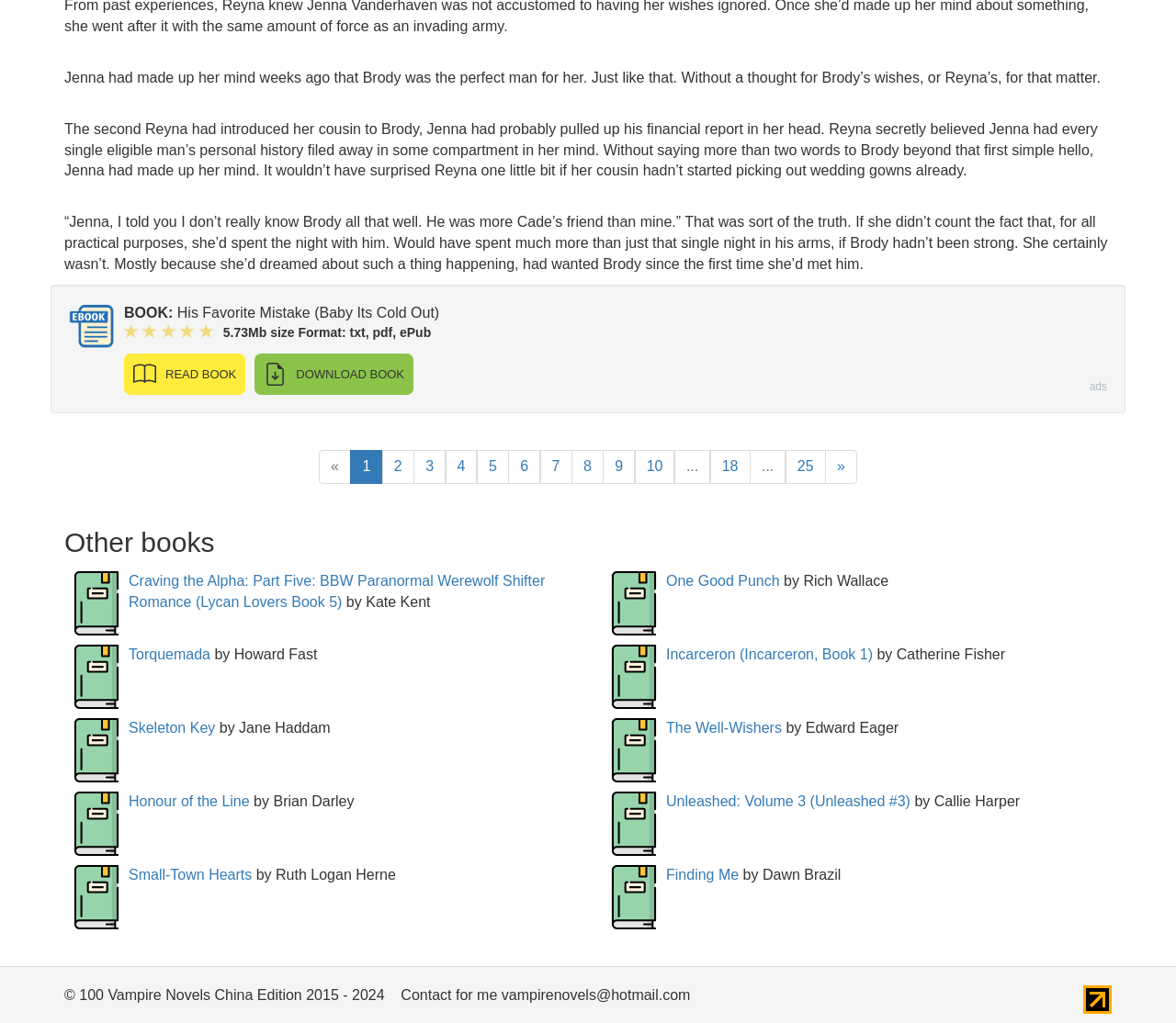Please provide a comprehensive response to the question based on the details in the image: What is the contact email address?

The contact email address is obtained from the StaticText element with the text 'vampirenovels@hotmail.com' which is located at the bottom of the webpage.